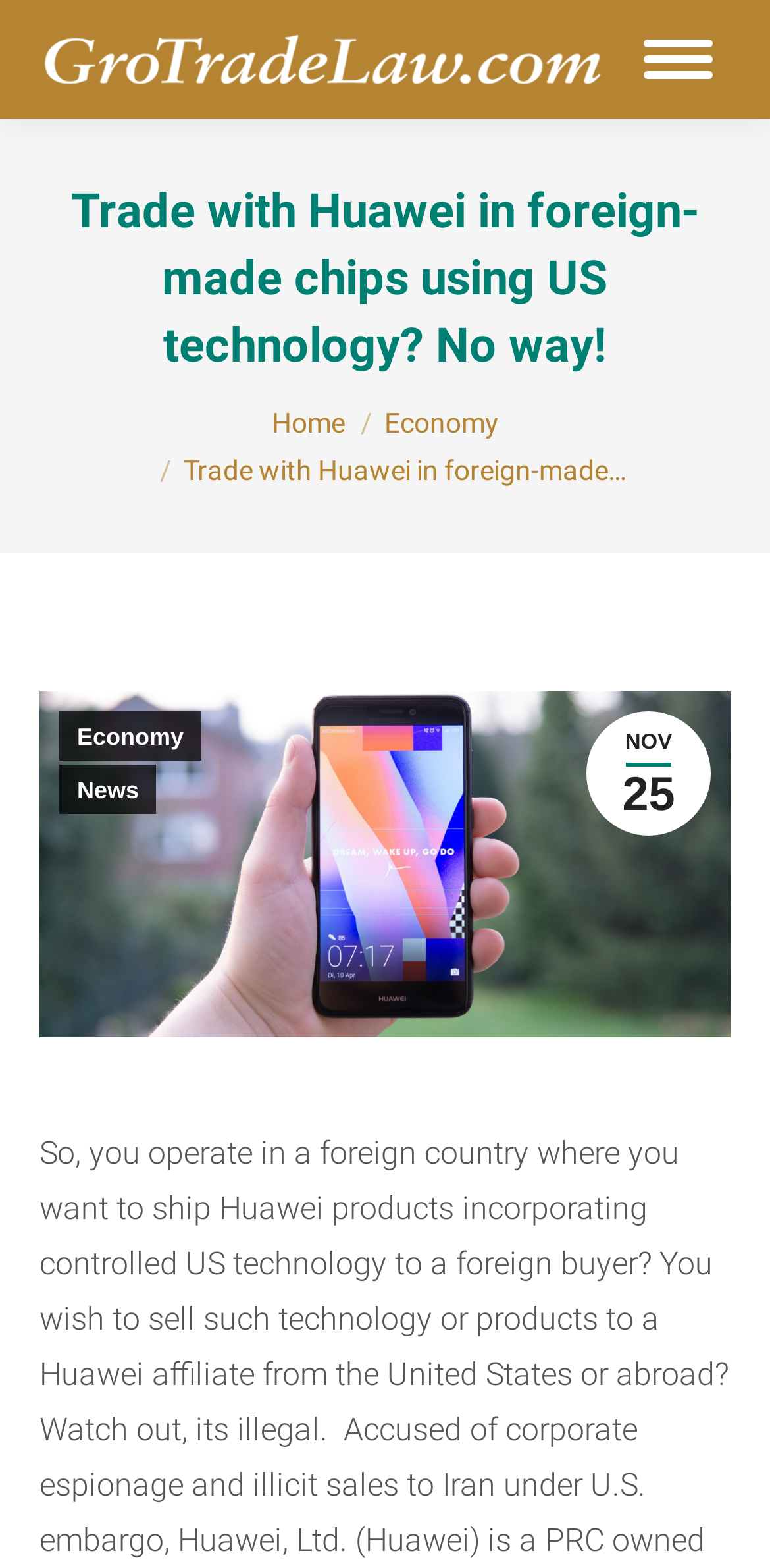Provide your answer to the question using just one word or phrase: What type of image is used in the article?

No specific type